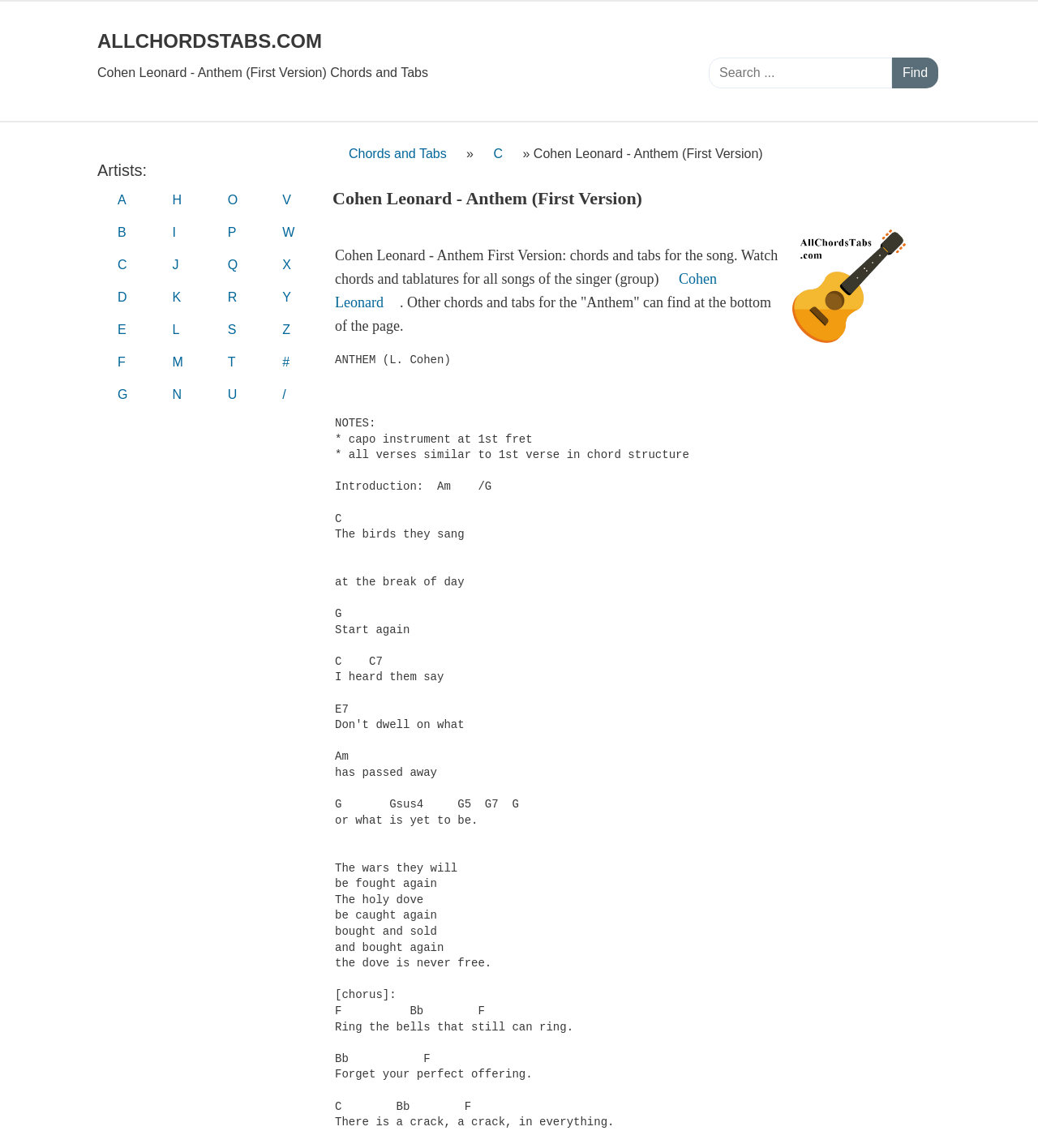Illustrate the webpage with a detailed description.

This webpage is dedicated to providing chords and tabs for the song "Anthem (First Version)" by Cohen Leonard. At the top left, there is a link to the website "ALLCHORDSTABS.COM". Next to it, there is a heading that displays the title of the song. 

On the top right, there is a search bar with a "Find" button. Below the search bar, there is a section labeled "Artists:" followed by a list of alphabetical links from "A" to "Z" and "#" and "/". These links are arranged in three columns.

Below the alphabetical links, there is a section dedicated to the song "Anthem (First Version)". It starts with a link to "Chords and Tabs" followed by an arrow symbol "»" and then the song title "Cohen Leonard - Anthem (First Version)". 

Underneath the song title, there is a heading that repeats the song title. Below the heading, there is an image related to the song, and a link to the artist "Cohen Leonard".